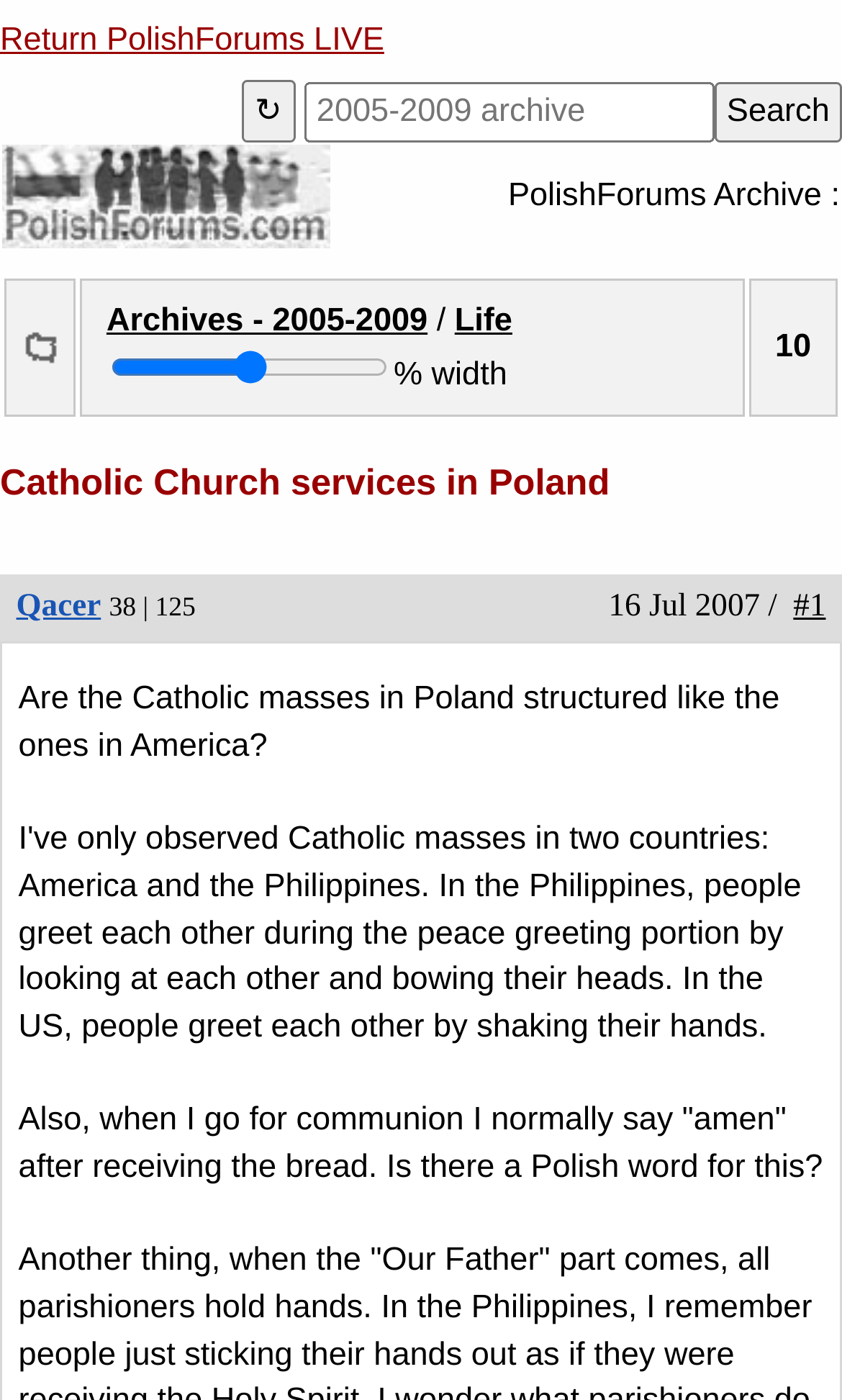Could you locate the bounding box coordinates for the section that should be clicked to accomplish this task: "Go to PolishForums - ARCHIVE".

[0.003, 0.127, 0.431, 0.153]